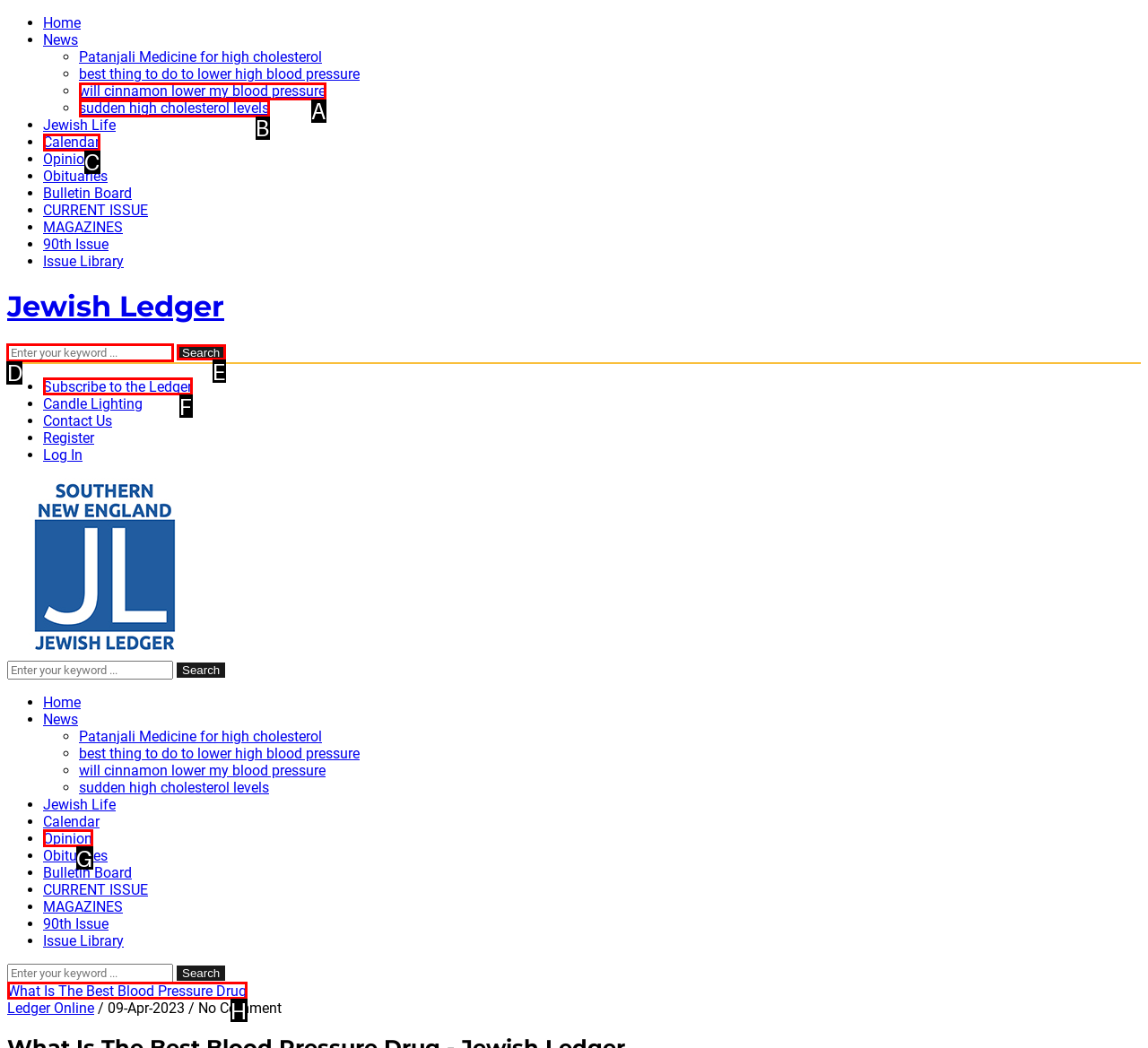Tell me which one HTML element you should click to complete the following task: Search for something
Answer with the option's letter from the given choices directly.

D